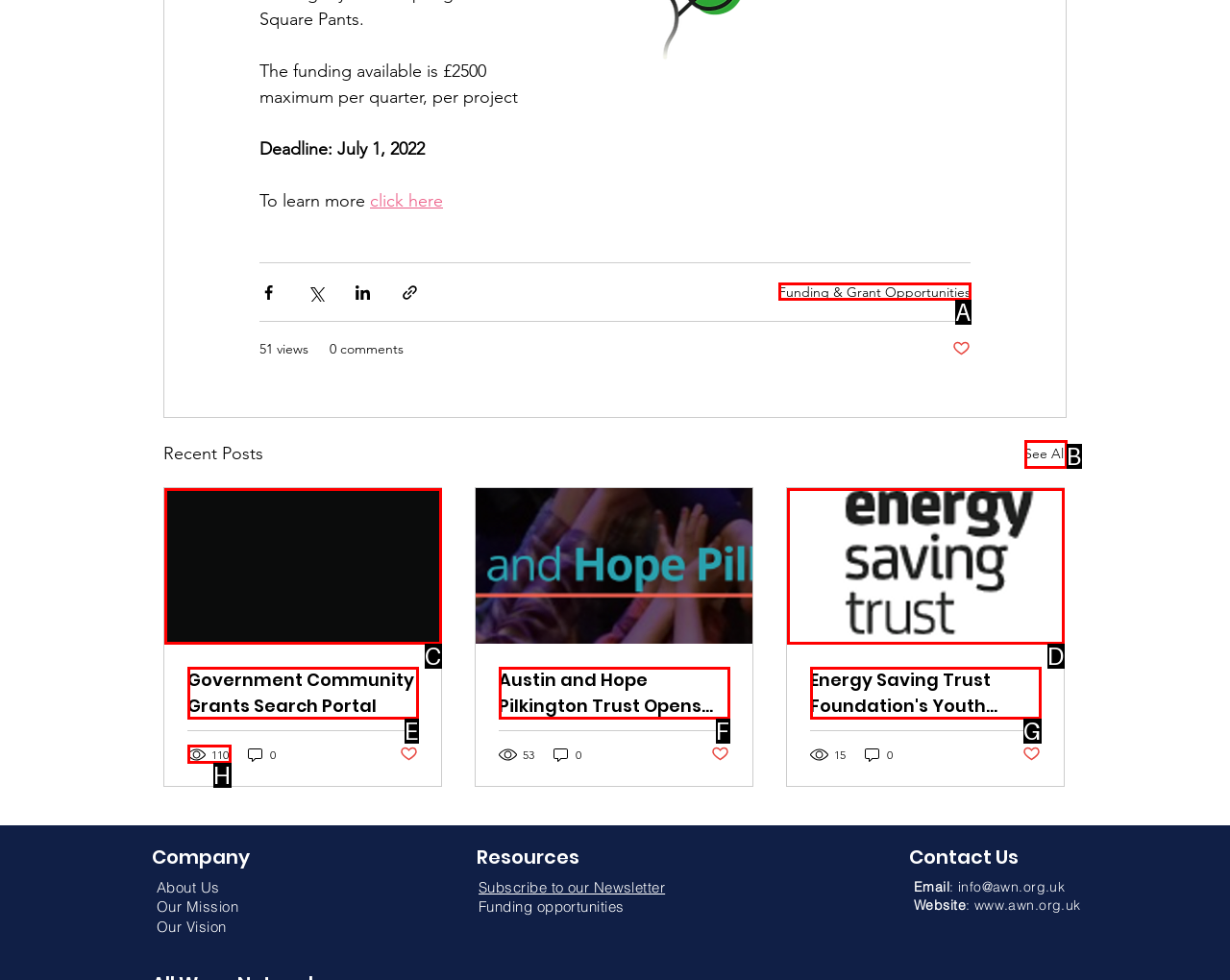Identify the option that corresponds to the given description: Government Community Grants Search Portal. Reply with the letter of the chosen option directly.

E